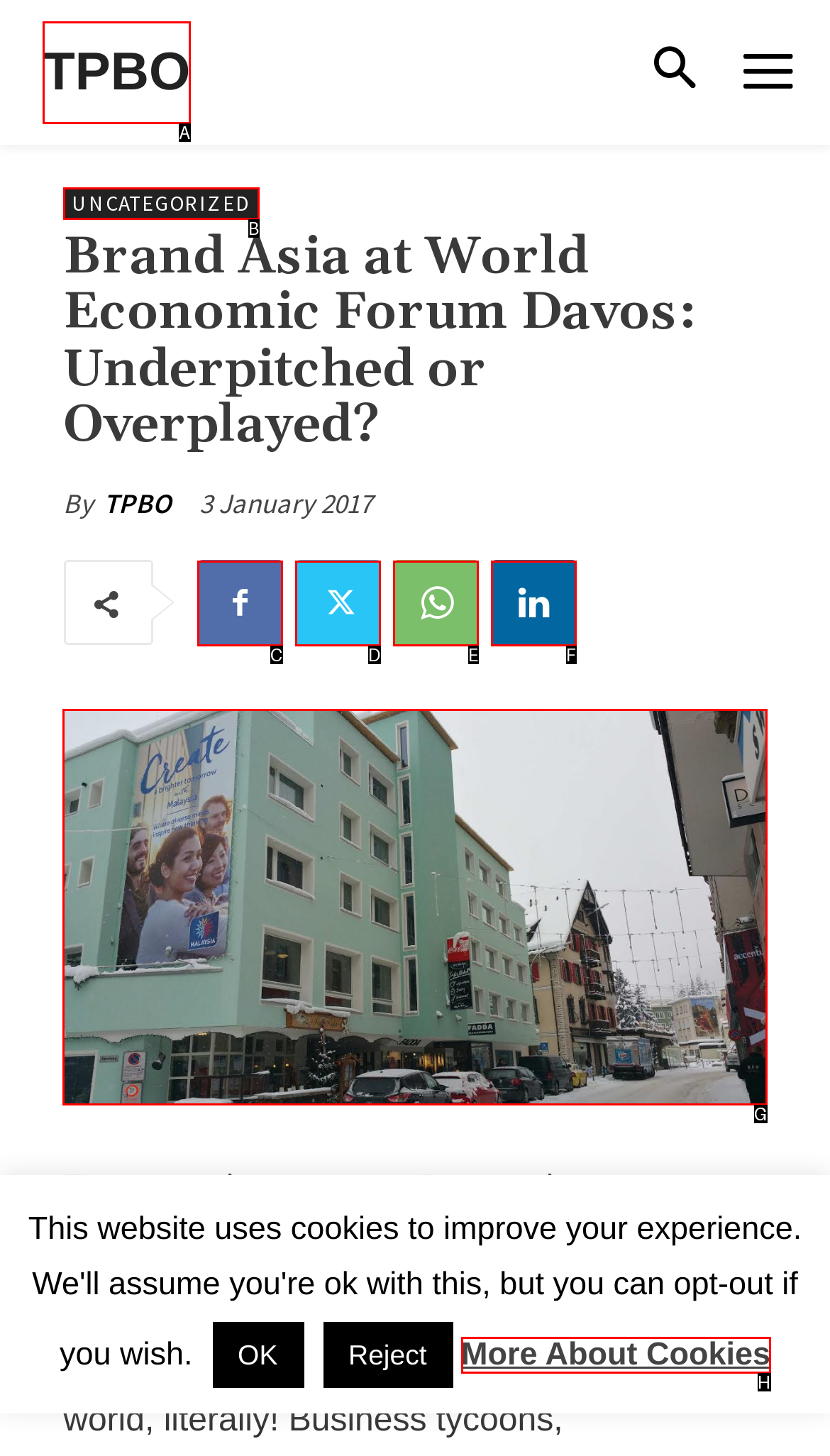For the task: View the image of Brand Malaysia promotion, tell me the letter of the option you should click. Answer with the letter alone.

G